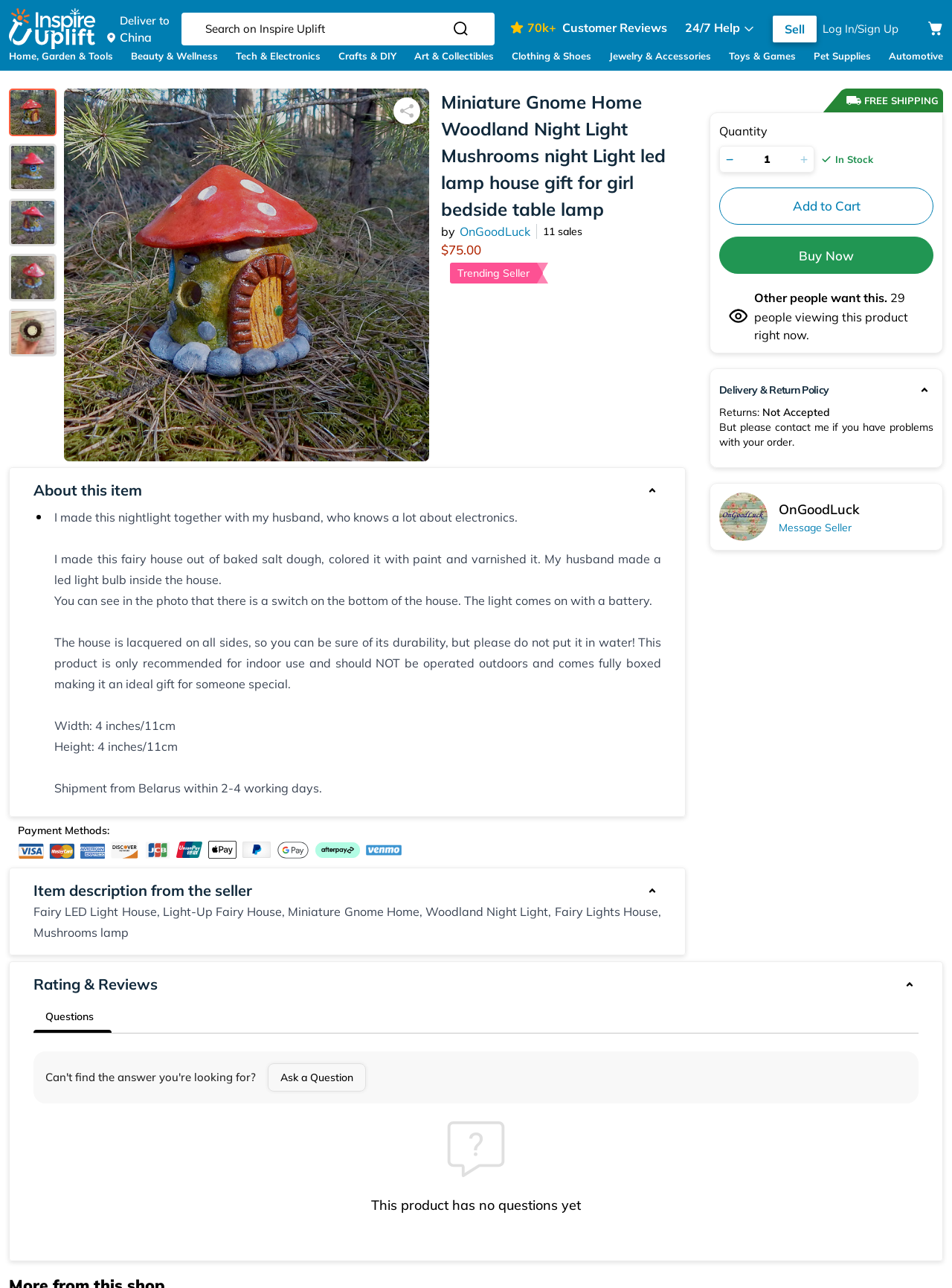Reply to the question with a single word or phrase:
What type of product is being sold?

Fairy LED Light House